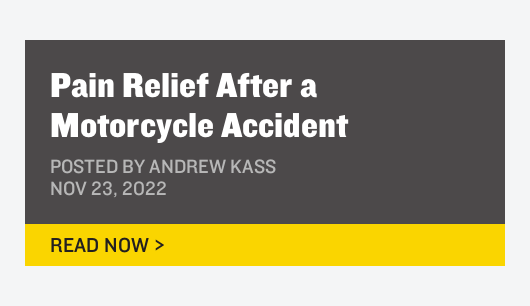Using the image as a reference, answer the following question in as much detail as possible:
Who posted the article?

The text notes that this article was posted by Andrew Kass on November 23, 2022, establishing credibility and relevance.